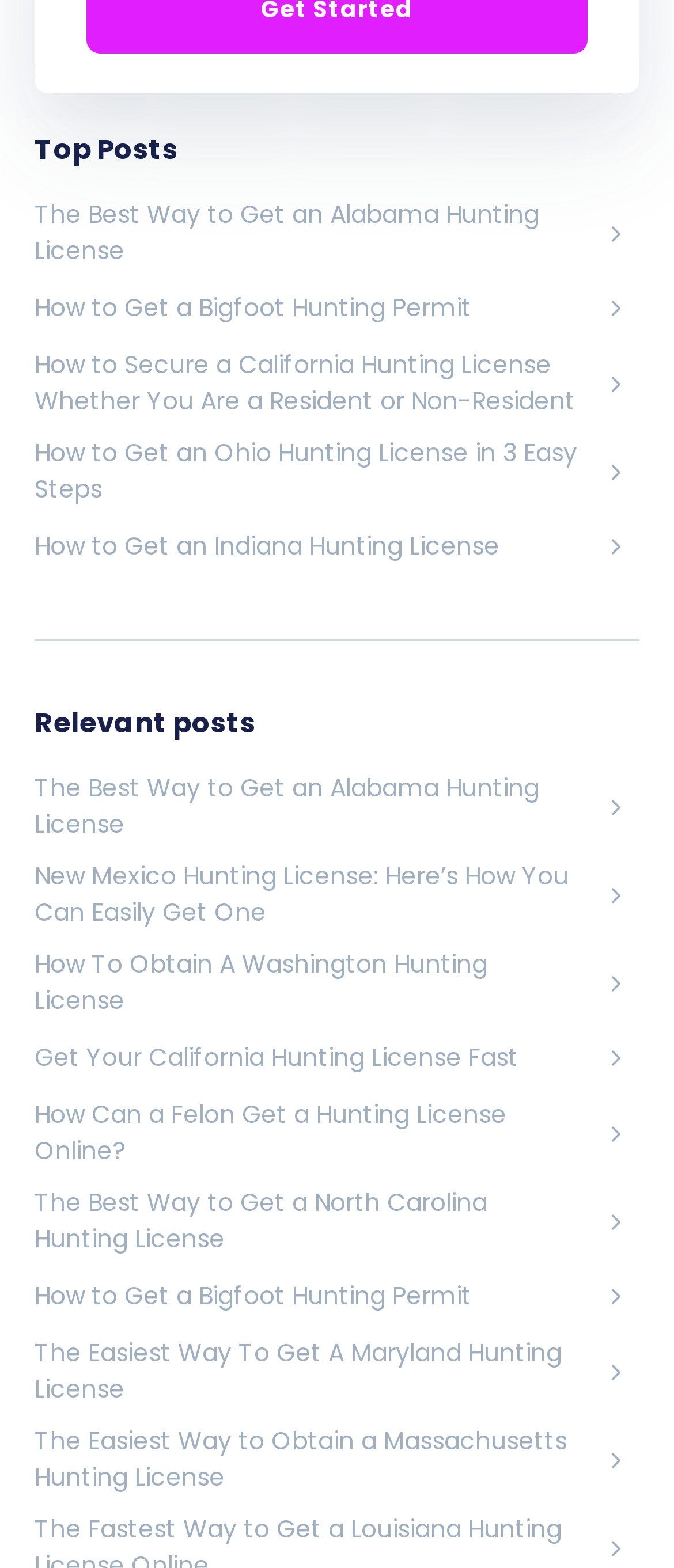What is the topic of the webpage?
Please respond to the question with a detailed and thorough explanation.

The webpage appears to be about hunting licenses, as the link texts and headings suggest that the articles are related to obtaining hunting licenses in various states or regions, such as Alabama, California, Ohio, and others.